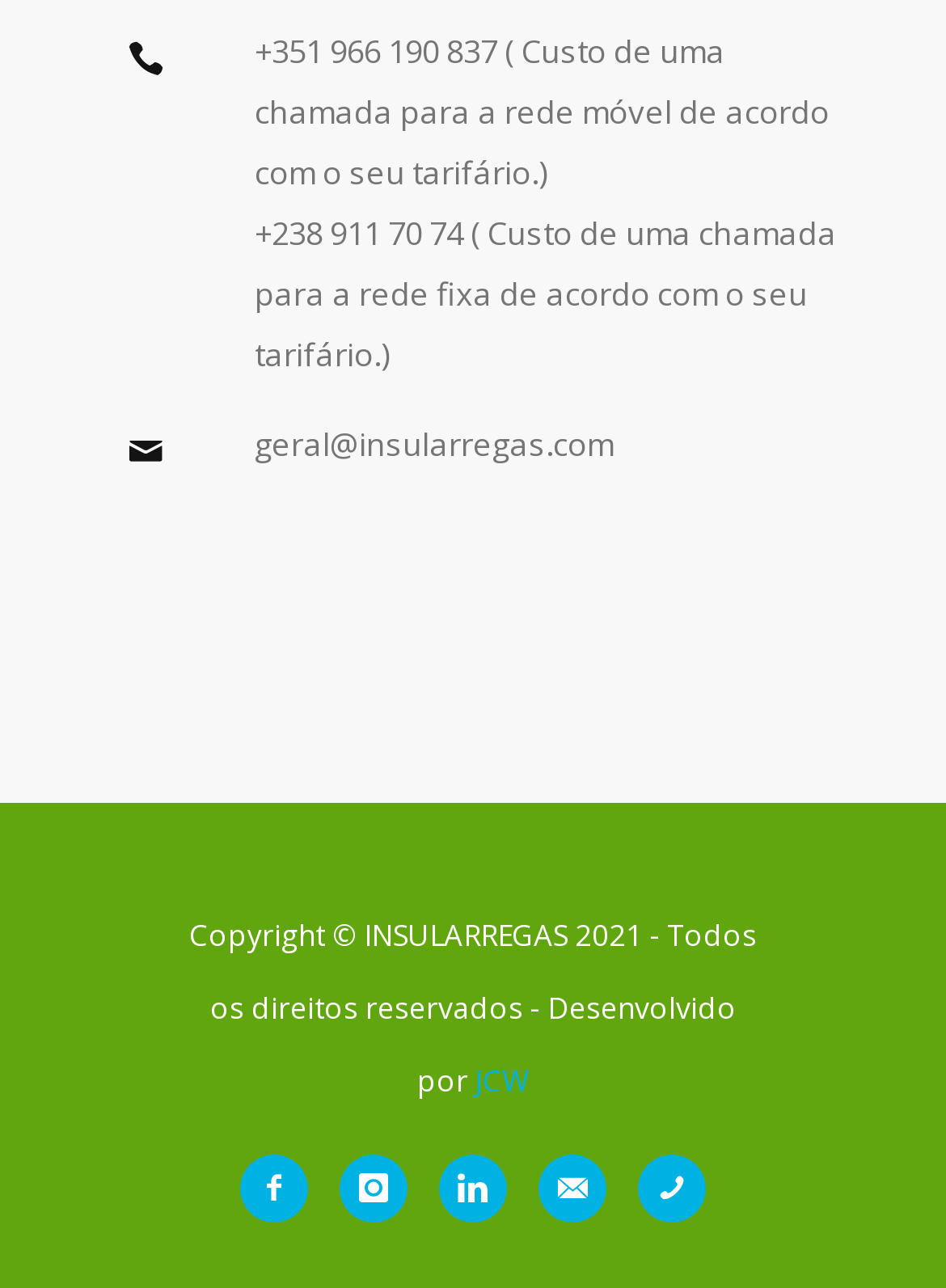Identify the bounding box coordinates of the region that needs to be clicked to carry out this instruction: "Send an email to geral@insularregas.com". Provide these coordinates as four float numbers ranging from 0 to 1, i.e., [left, top, right, bottom].

[0.269, 0.328, 0.649, 0.362]